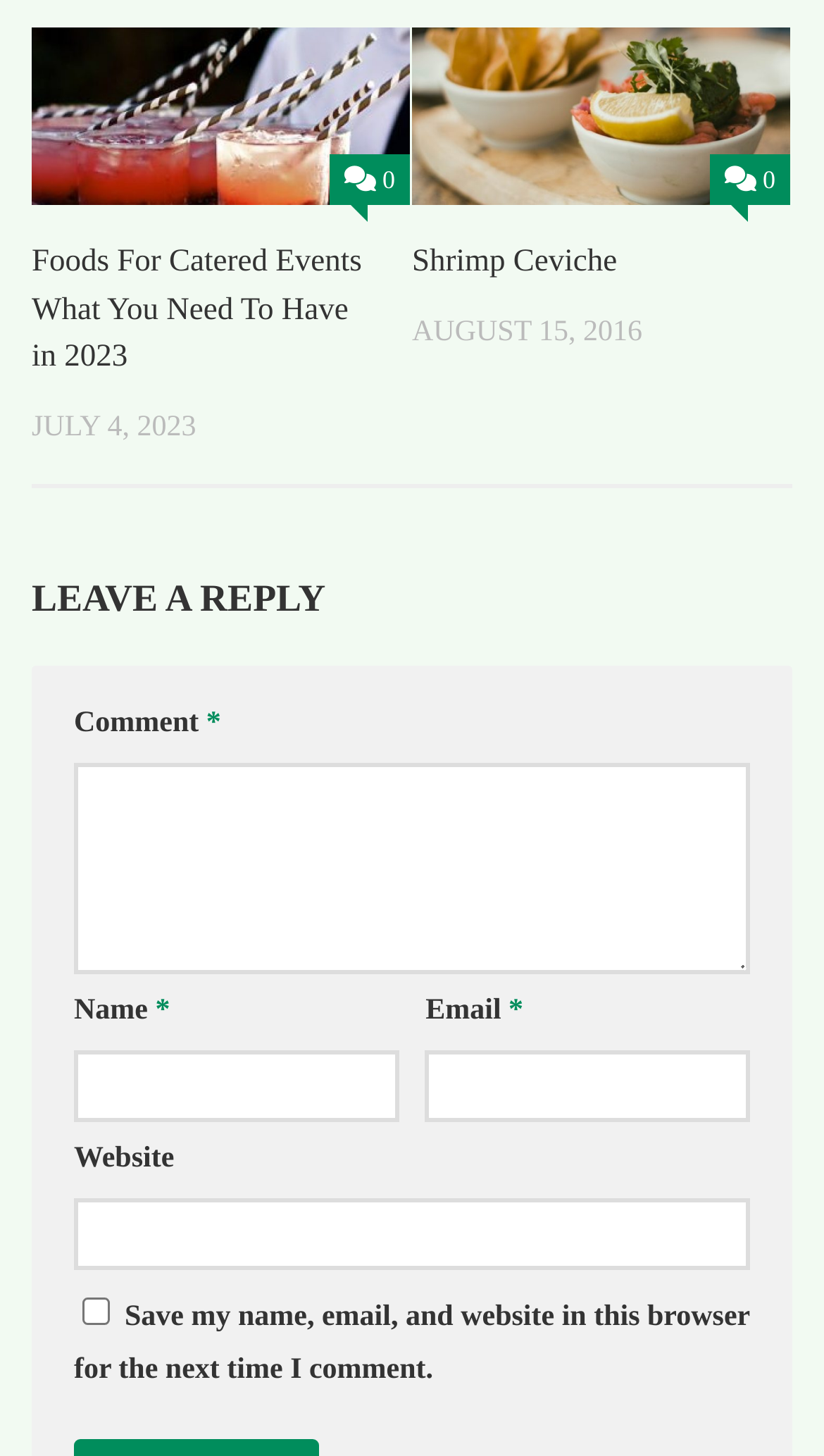What is the optional field in the comment form?
Use the information from the image to give a detailed answer to the question.

The optional field in the comment form can be found by looking at the textbox elements and their corresponding labels, and noticing that the 'Website' field is the only one that is not marked as required.